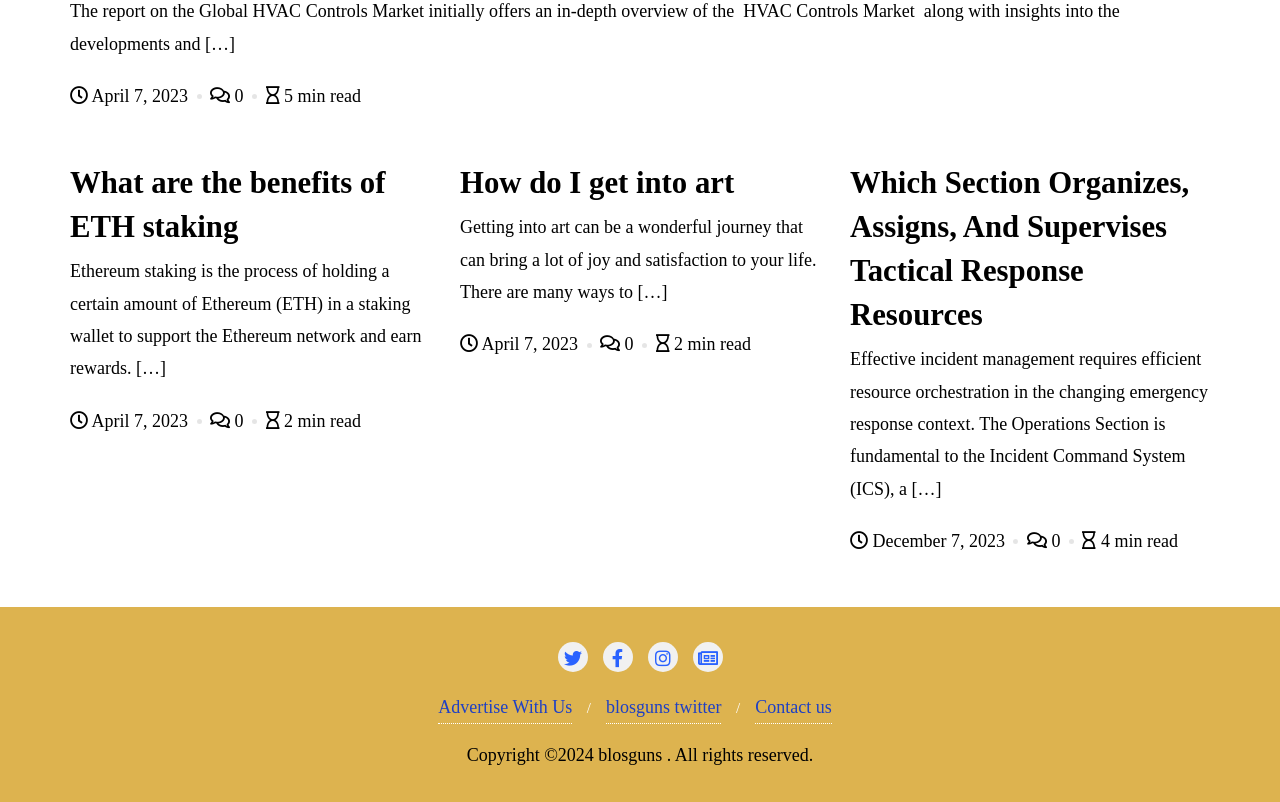What is the copyright year of the website?
Please provide a single word or phrase in response based on the screenshot.

2024